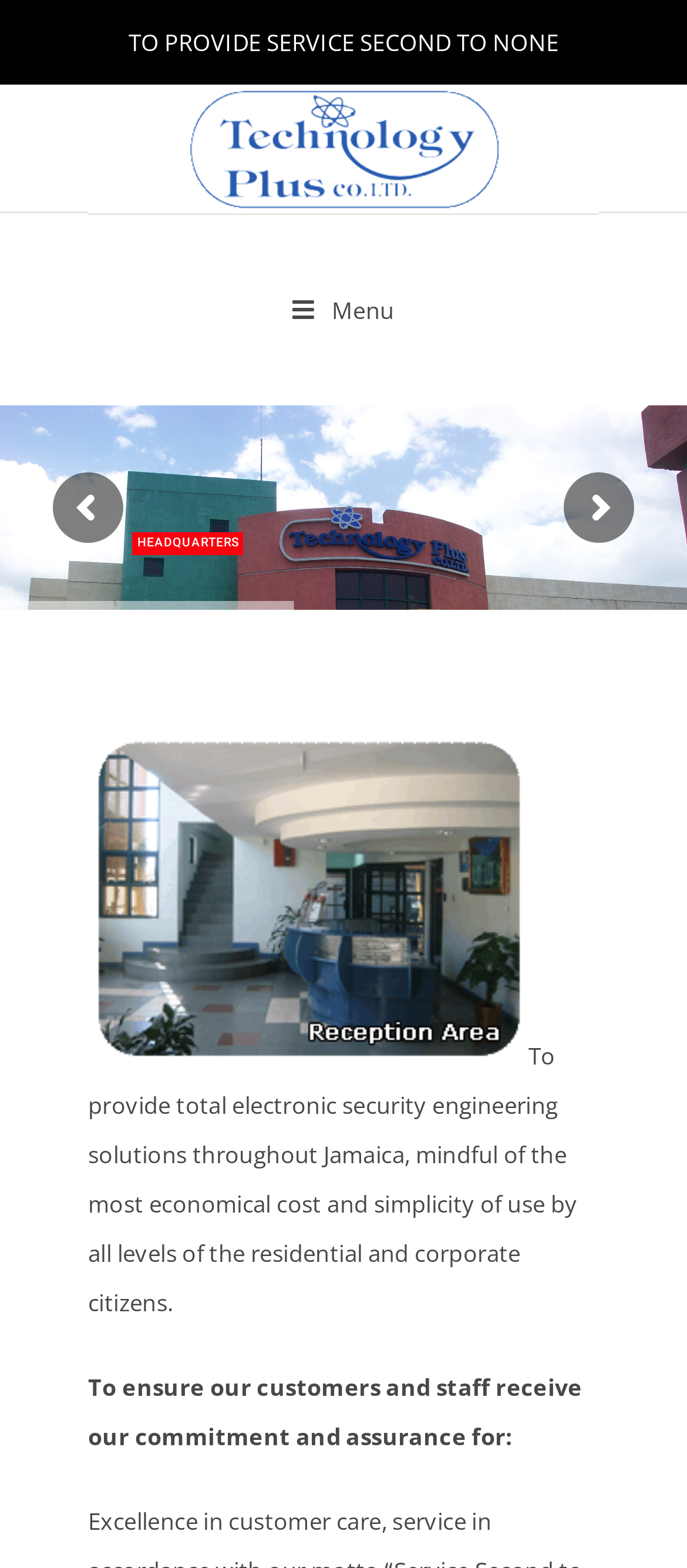Extract the bounding box for the UI element that matches this description: "title="Technology Plus"".

[0.268, 0.054, 0.732, 0.136]